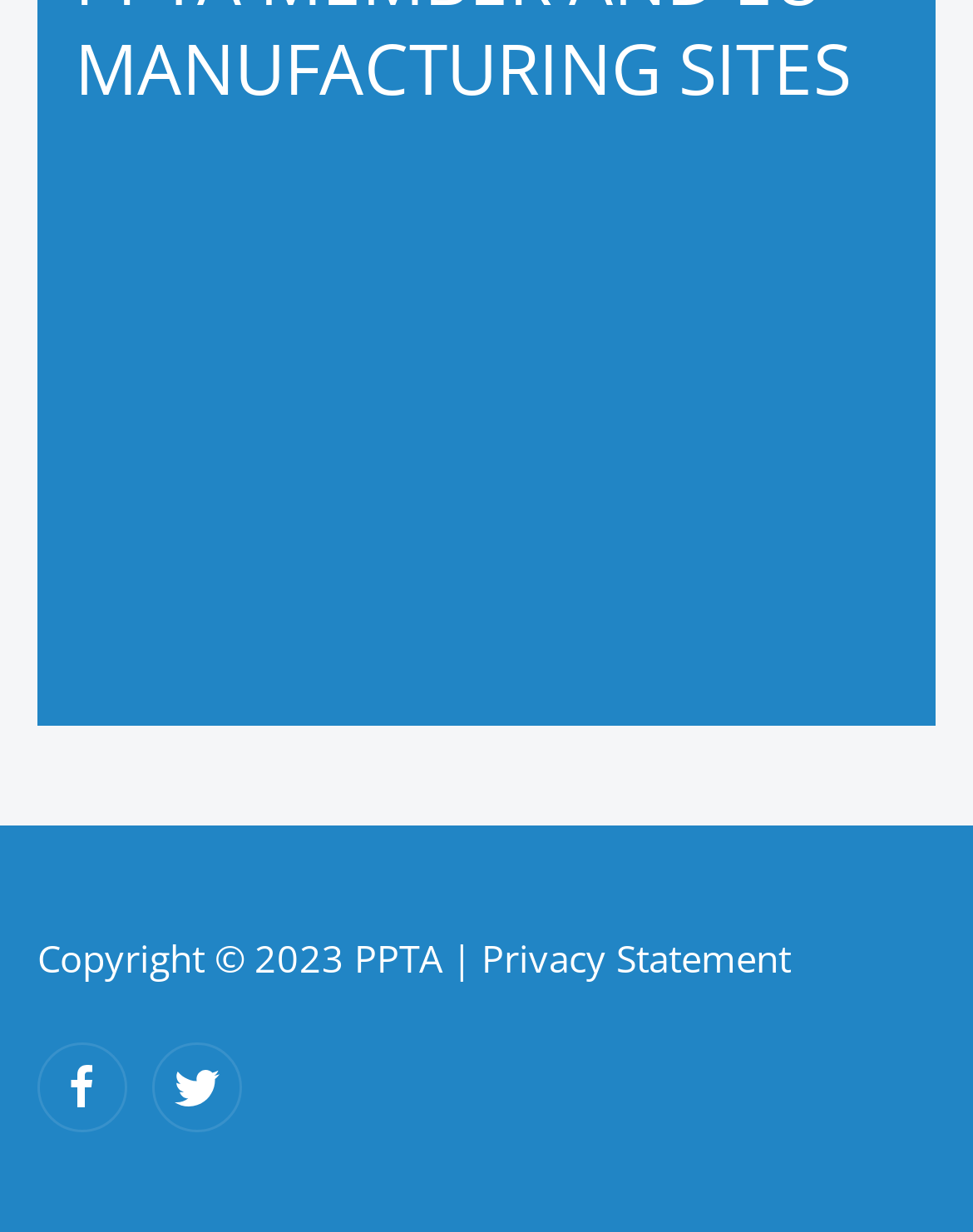How many commercial facilities are there in the European Union?
Provide a comprehensive and detailed answer to the question.

According to the introductory text, there are 17 commercial facilities in the European Union, in addition to three non-profit facilities.